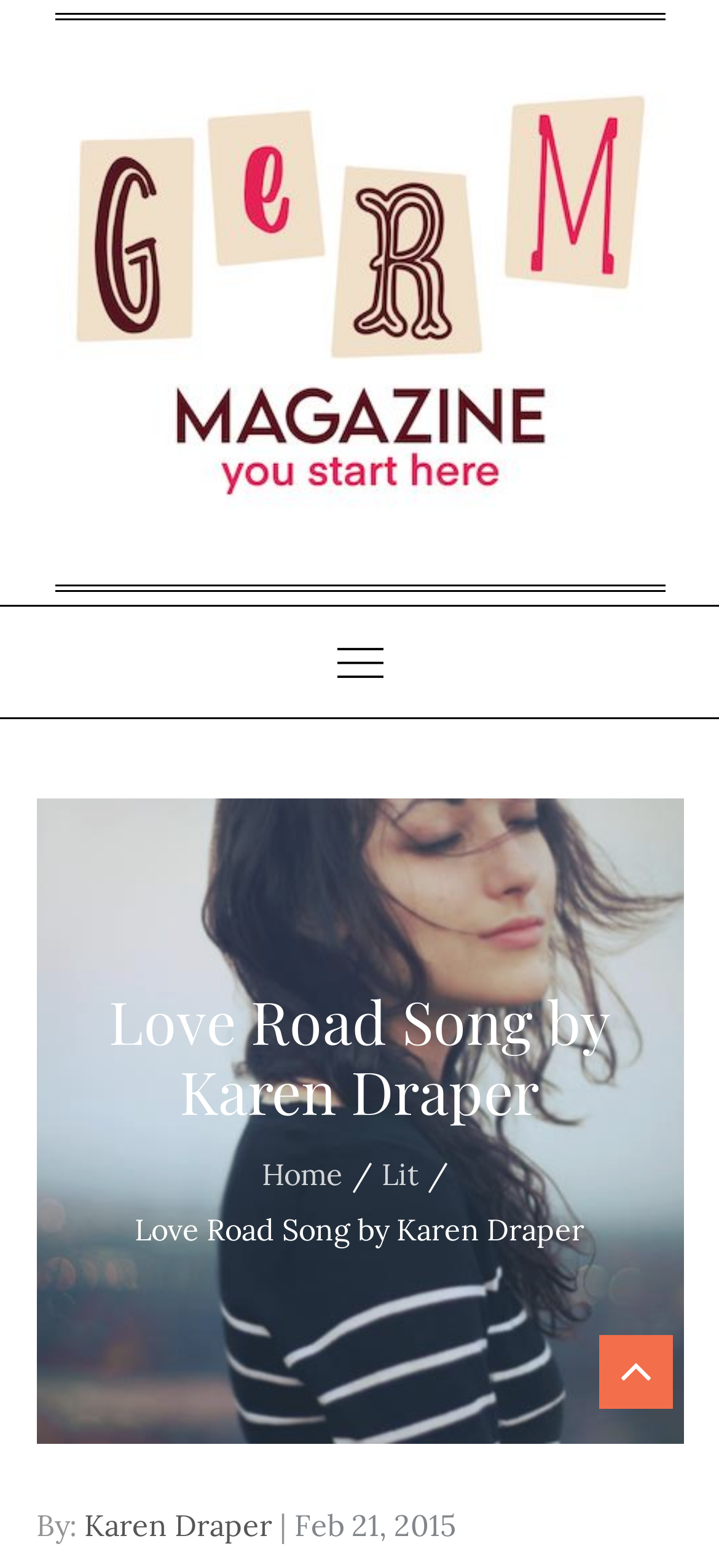Determine the bounding box for the described UI element: "Home".

[0.364, 0.737, 0.477, 0.761]